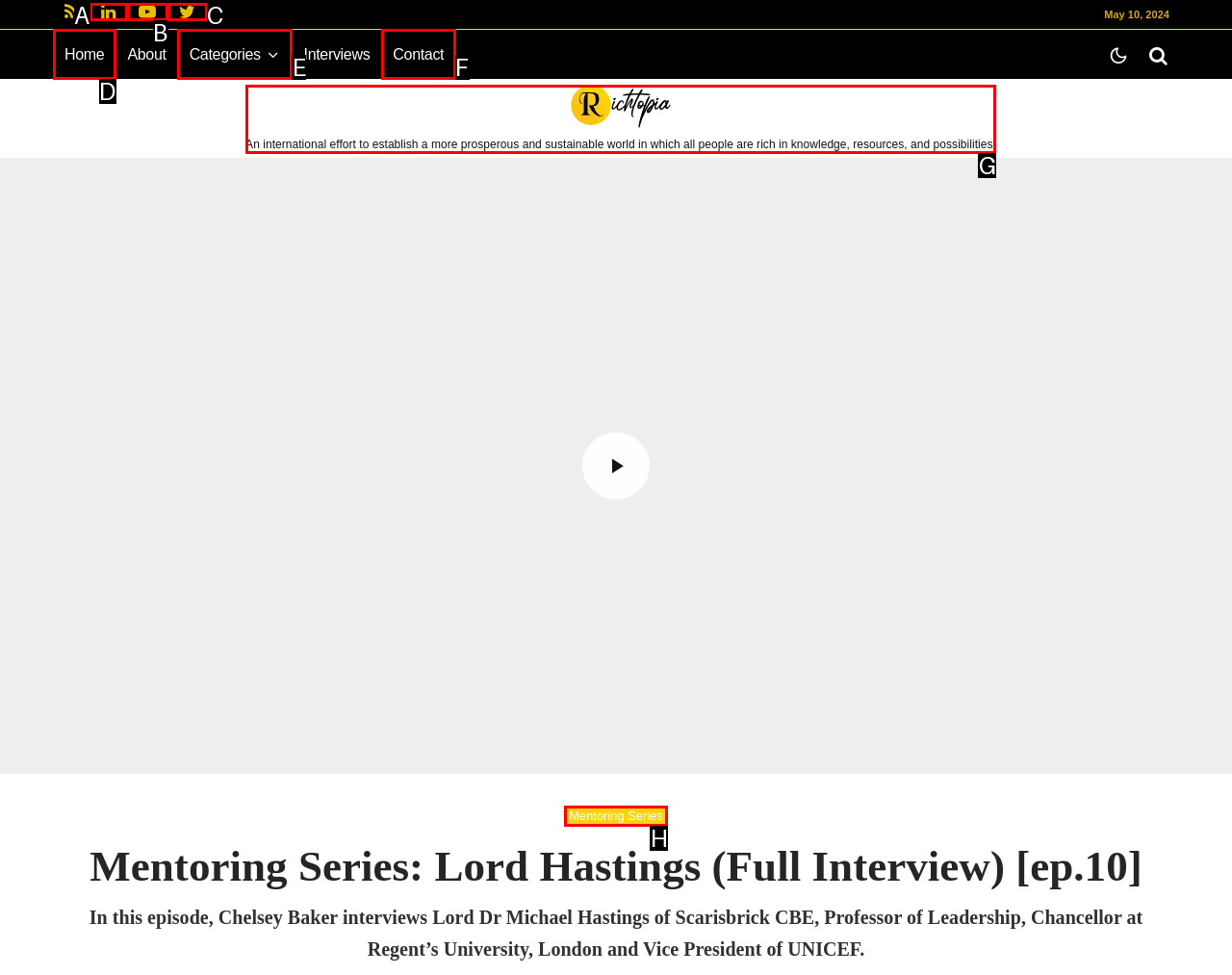Identify the correct option to click in order to accomplish the task: Go to Home Provide your answer with the letter of the selected choice.

D